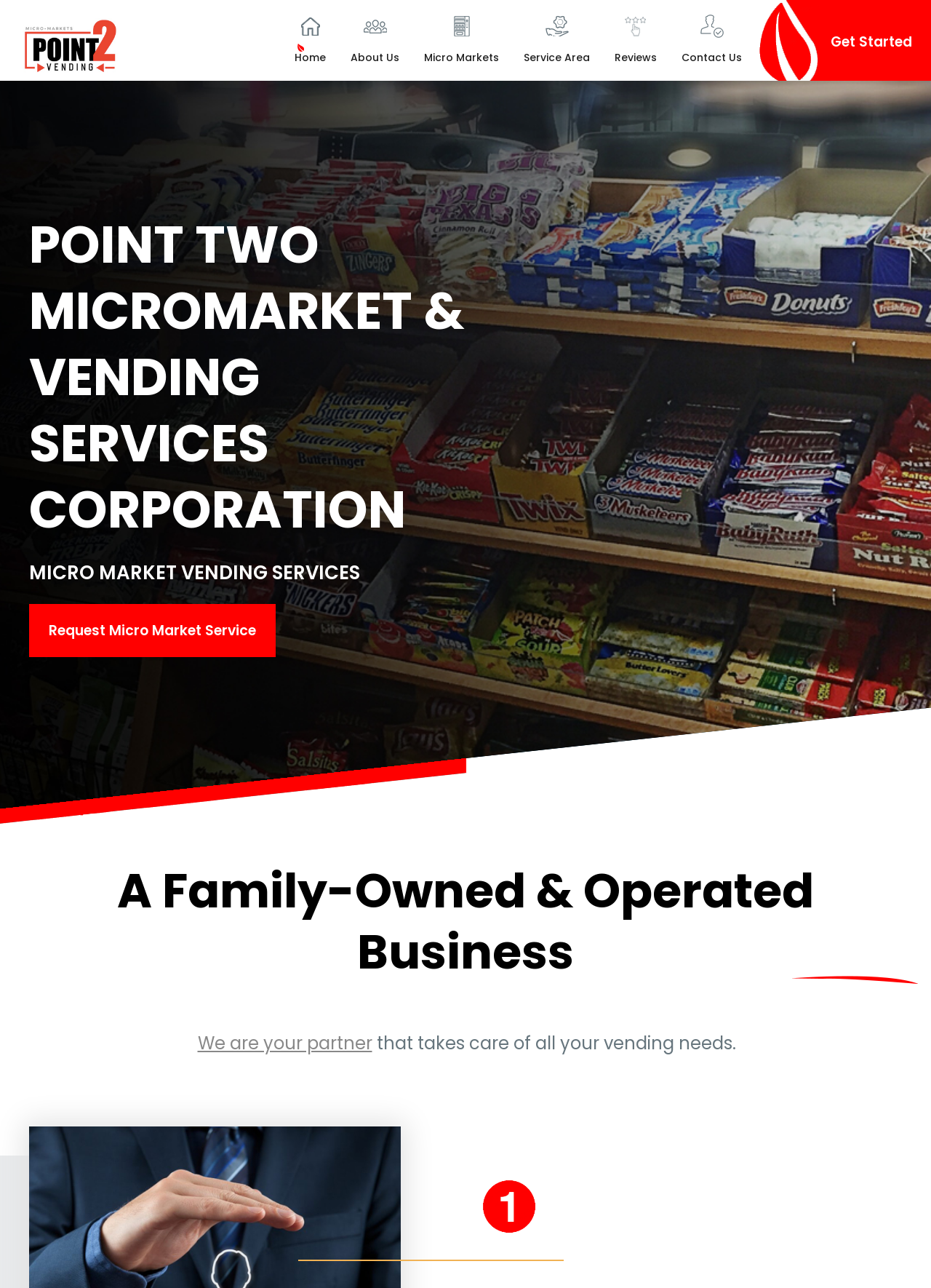Answer the question using only a single word or phrase: 
What is the company's status?

Family-owned and operated